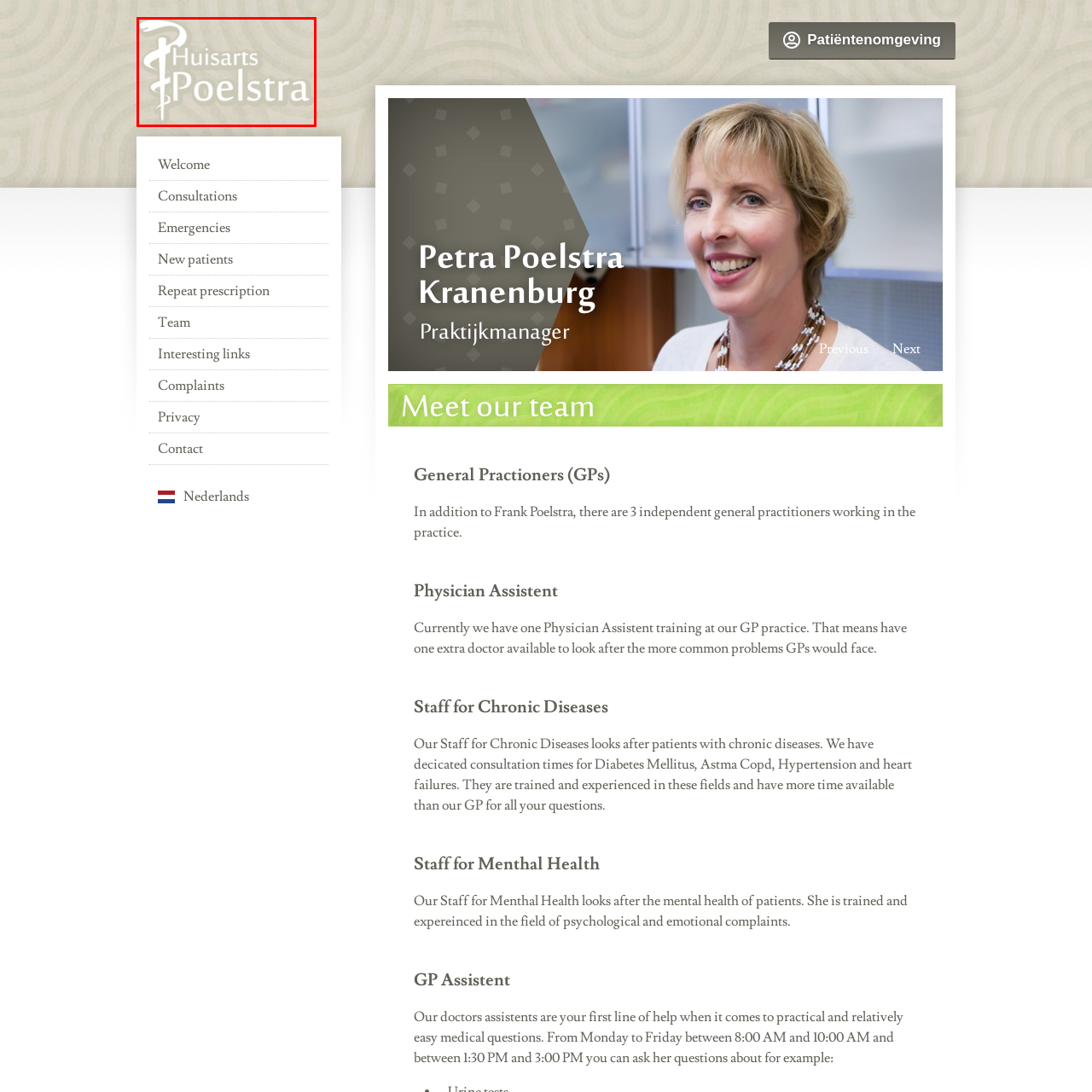What is the purpose of the logo? View the image inside the red bounding box and respond with a concise one-word or short-phrase answer.

Visual identity